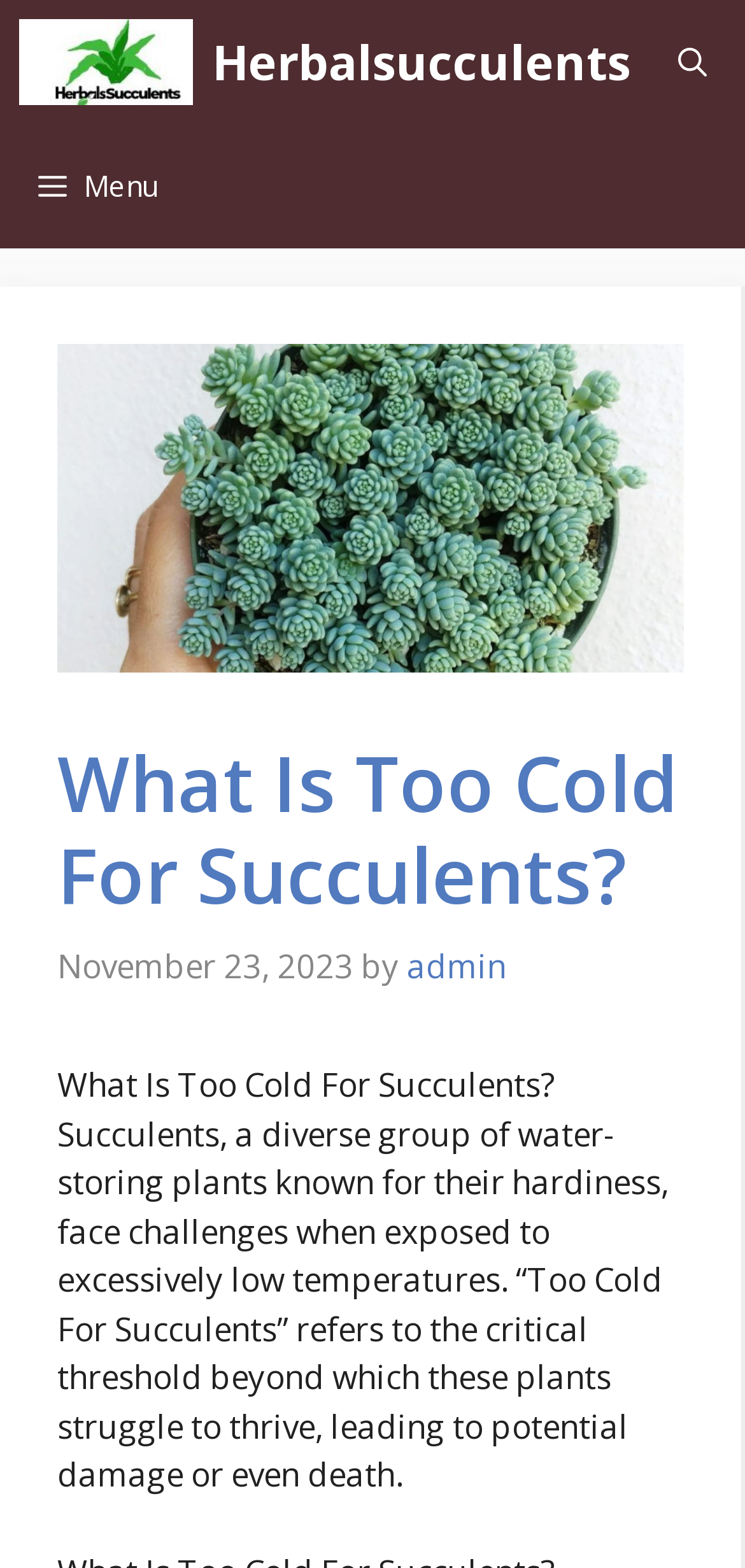What type of plants are discussed in this article?
Answer the question based on the image using a single word or a brief phrase.

Succulents